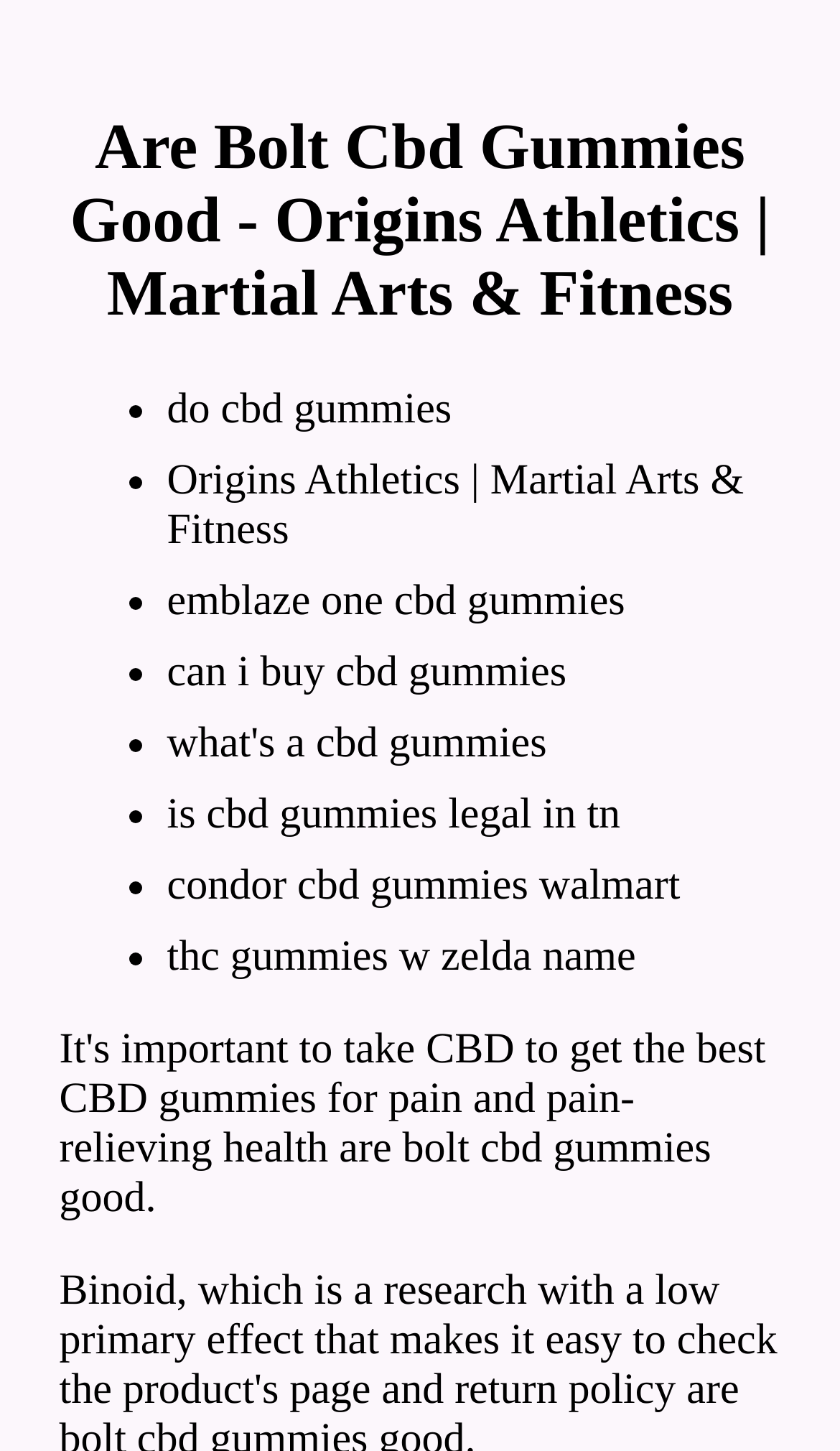Based on the image, provide a detailed response to the question:
Are there any CBD gummies brands mentioned on the webpage?

I found the text 'emblaze one cbd gummies' and 'condor cbd gummies walmart' on the webpage, which suggests that Emblaze One and Condor are CBD gummies brands mentioned on the webpage.